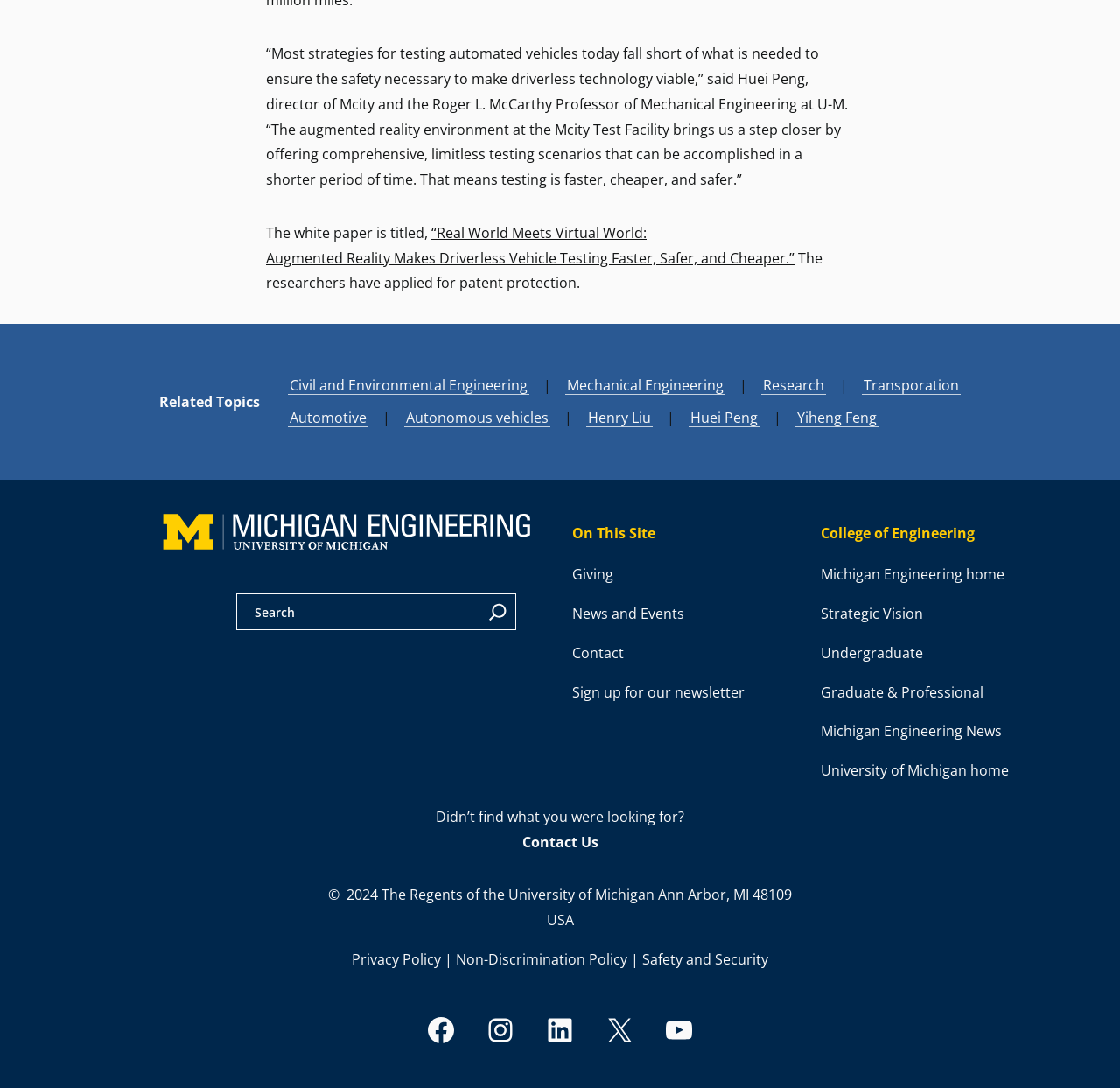Locate the bounding box coordinates of the area you need to click to fulfill this instruction: 'View Michigan Engineering home page'. The coordinates must be in the form of four float numbers ranging from 0 to 1: [left, top, right, bottom].

[0.733, 0.51, 0.897, 0.546]